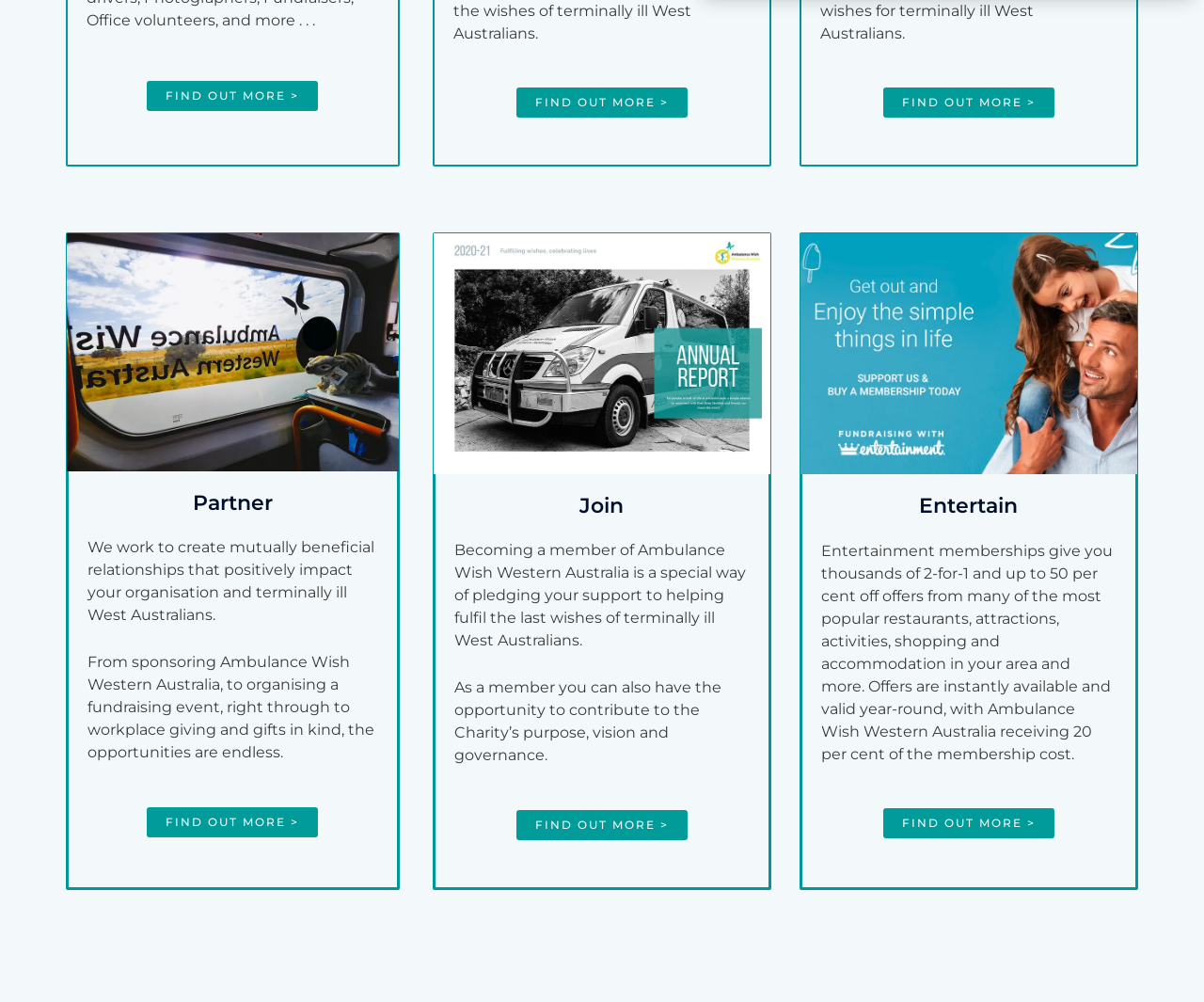Provide the bounding box coordinates for the area that should be clicked to complete the instruction: "Search for something".

None